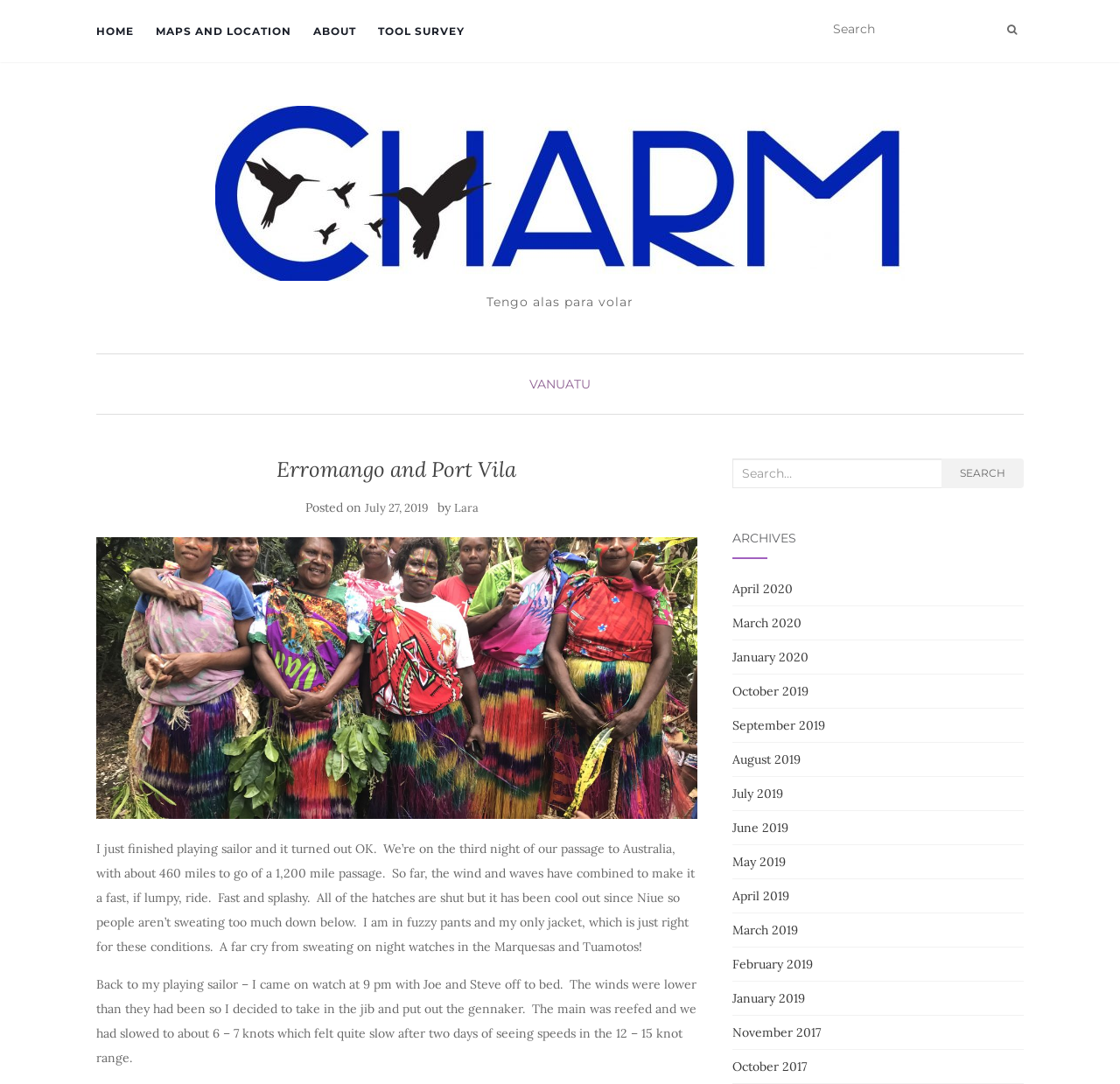Find and specify the bounding box coordinates that correspond to the clickable region for the instruction: "Read about Erromango and Port Vila".

[0.086, 0.495, 0.622, 0.756]